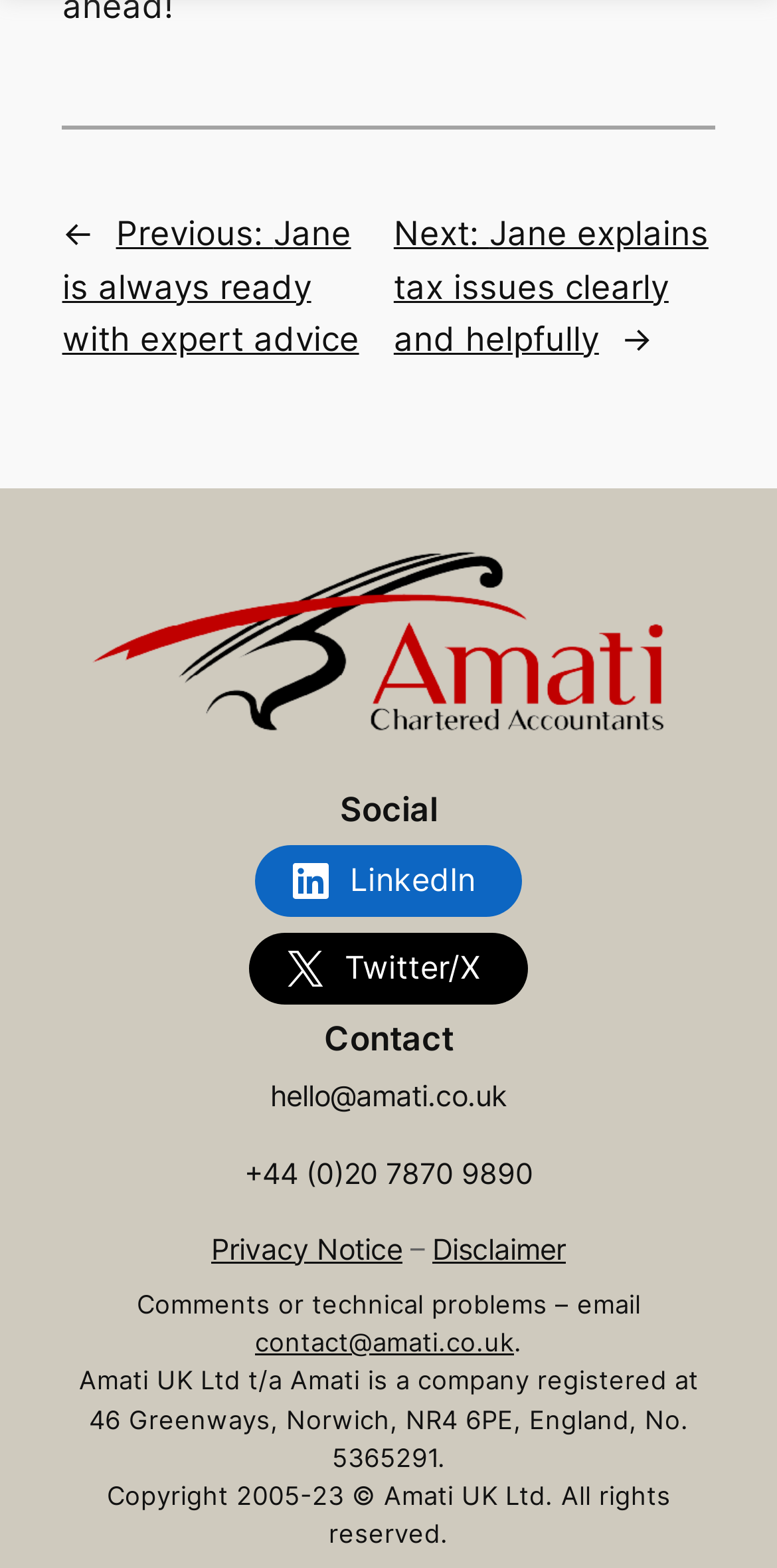Pinpoint the bounding box coordinates of the element to be clicked to execute the instruction: "check LinkedIn".

[0.327, 0.538, 0.673, 0.584]